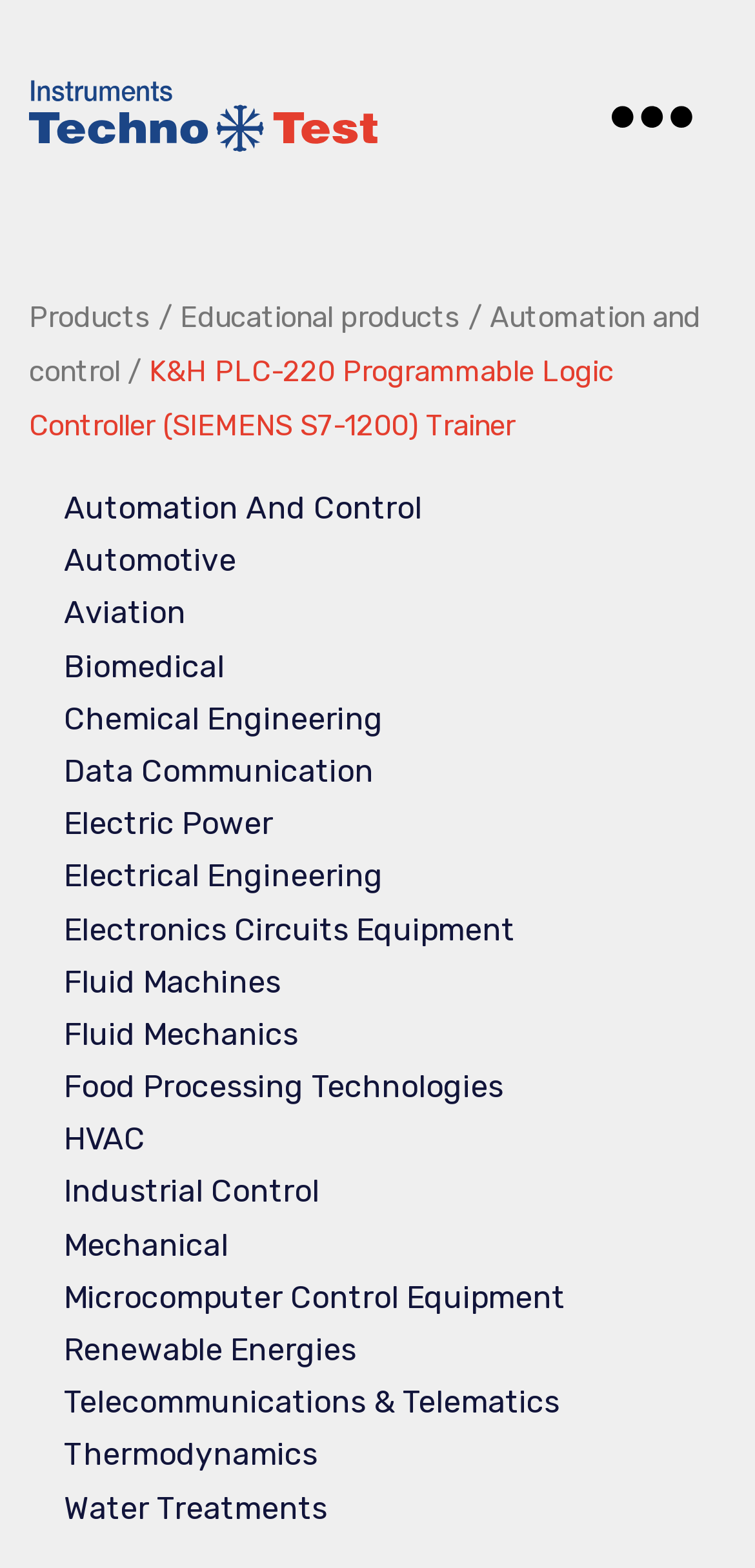Please identify the bounding box coordinates of the region to click in order to complete the task: "View Automation and control products". The coordinates must be four float numbers between 0 and 1, specified as [left, top, right, bottom].

[0.038, 0.191, 0.928, 0.248]